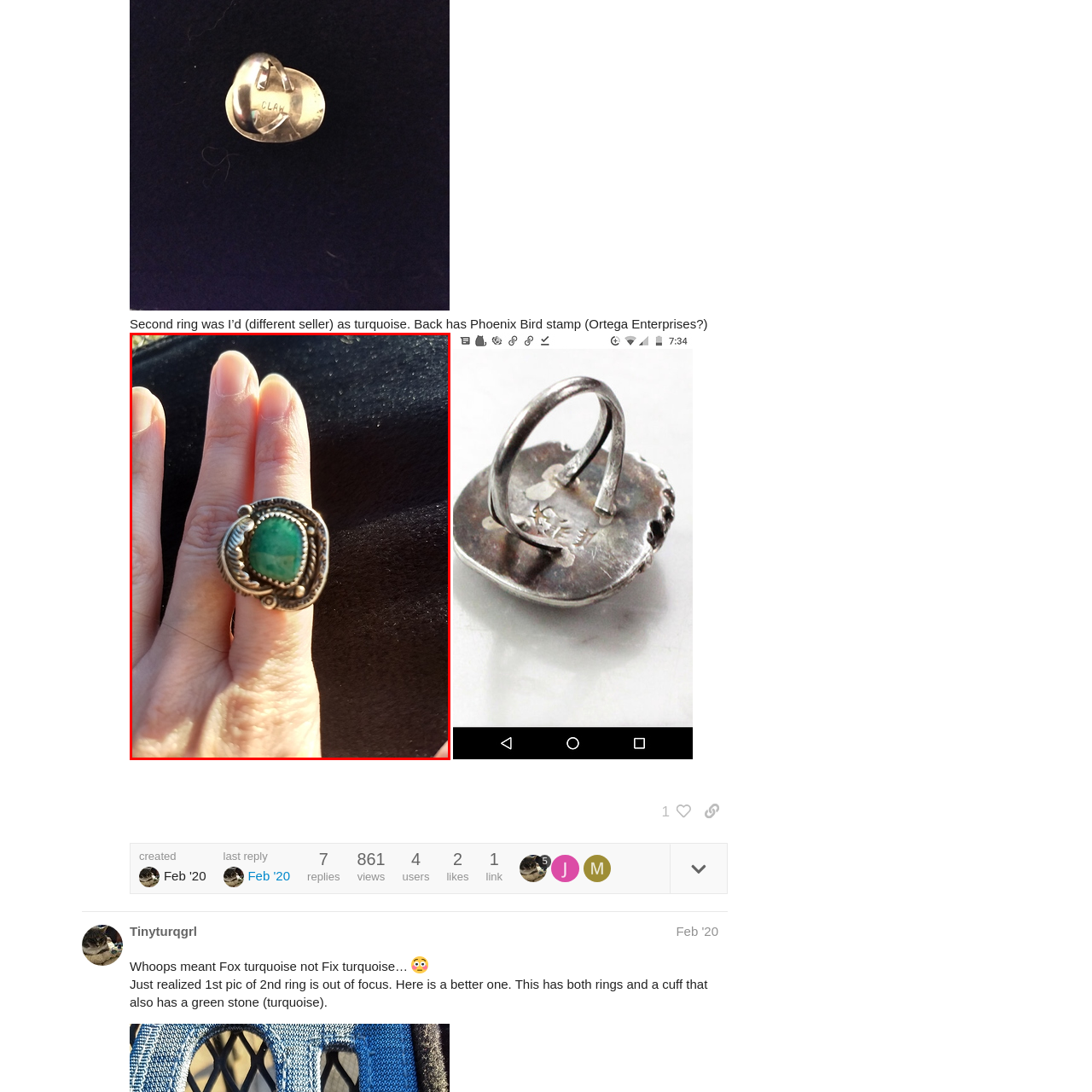What is the background of the image?
Inspect the image inside the red bounding box and provide a detailed answer drawing from the visual content.

The image has a soft and dark background, which provides a beautiful contrast to the ring, allowing it to stand out as the focal point of the image. This background helps to emphasize the ring's craftsmanship and aesthetic appeal.